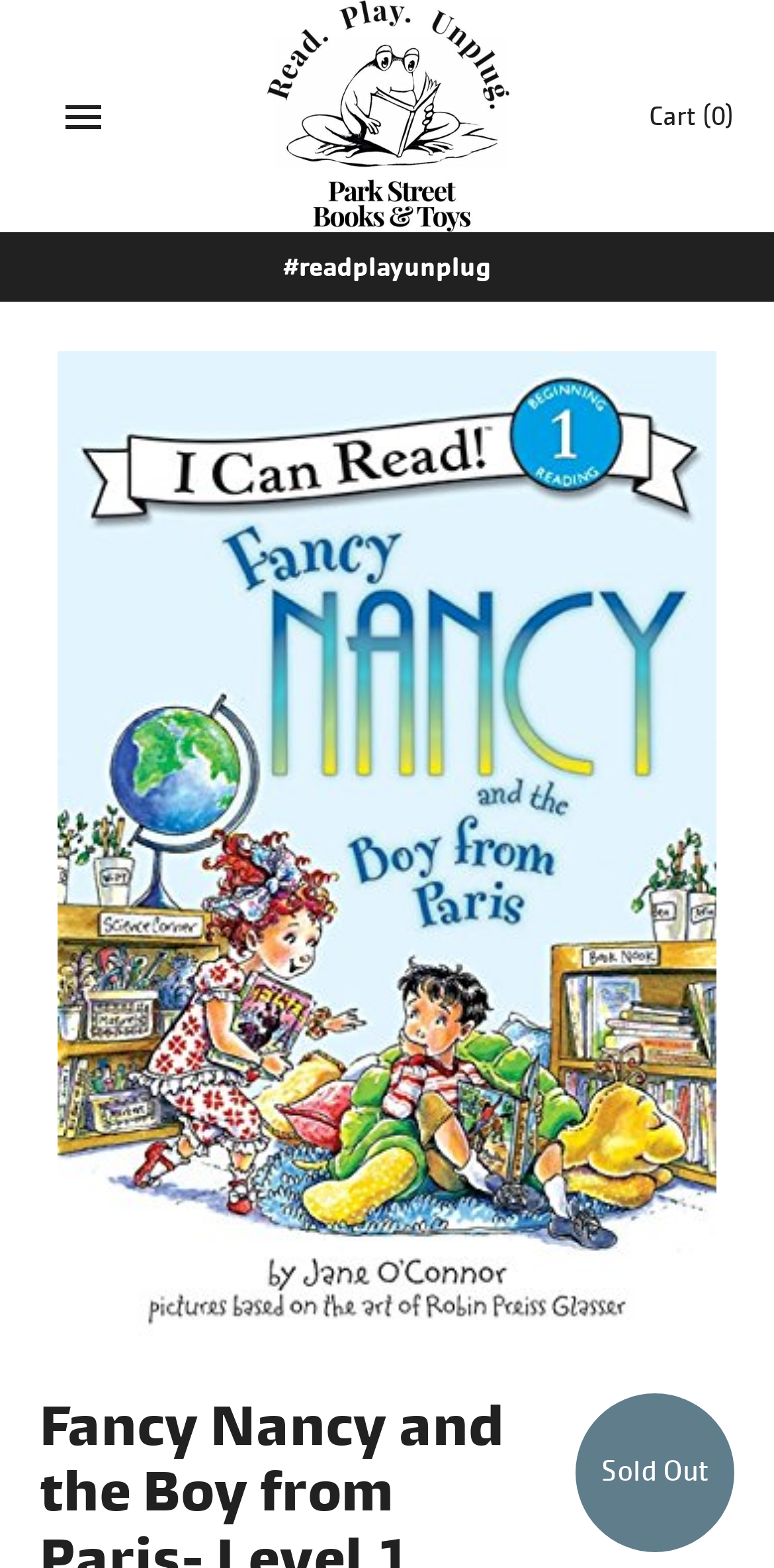Create a detailed description of the webpage's content and layout.

The webpage is about a children's book titled "Fancy Nancy and the Boy from Paris- Level 1 Reader" from Park Street Books & Toys. At the top left corner, there is a menu button with an image of three horizontal lines, accompanied by the text "Open menu". Next to it, there is a logo of Park Street Books & Toys, which is also a clickable link. 

On the top right corner, there is a cart icon with the text "Cart (0)" indicating that the cart is empty. Below the logo, there is a hashtag "#readplayunplug" in a horizontal layout. 

On the left side, there is a "Return to previous menu" link with a left arrow icon, which is positioned above a large, empty space that takes up most of the webpage. This space is likely where the book's content or details will be displayed. 

At the bottom right corner, there is a table layout with a "Sold Out" label, indicating that the book may be currently unavailable.